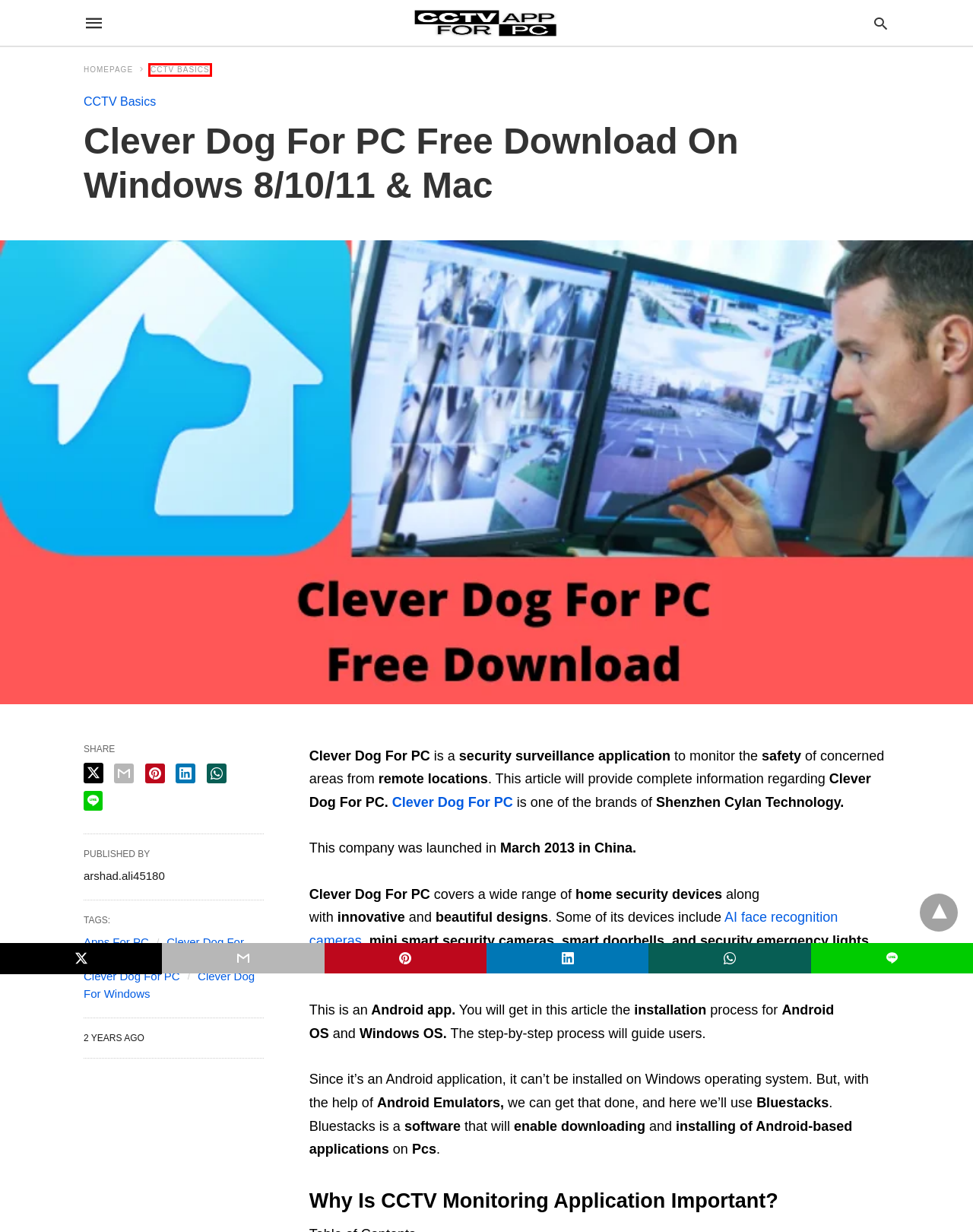Look at the screenshot of the webpage and find the element within the red bounding box. Choose the webpage description that best fits the new webpage that will appear after clicking the element. Here are the candidates:
A. Clever Dog For Mac - CCTV App For PC
B. Clever Dog For PC - CCTV App For PC
C. CCTV Basics - CCTV App For PC
D. CCTV App For PC - Run App On PC
E. AI 5X/20X/23X PTZ Bullet Plus Network Camera
F. Understanding the Digital Image Sensor - LUCID Vision Labs
G. Clever Dog For Android - CCTV App For PC
H. Clever Dog For Windows - CCTV App For PC

C